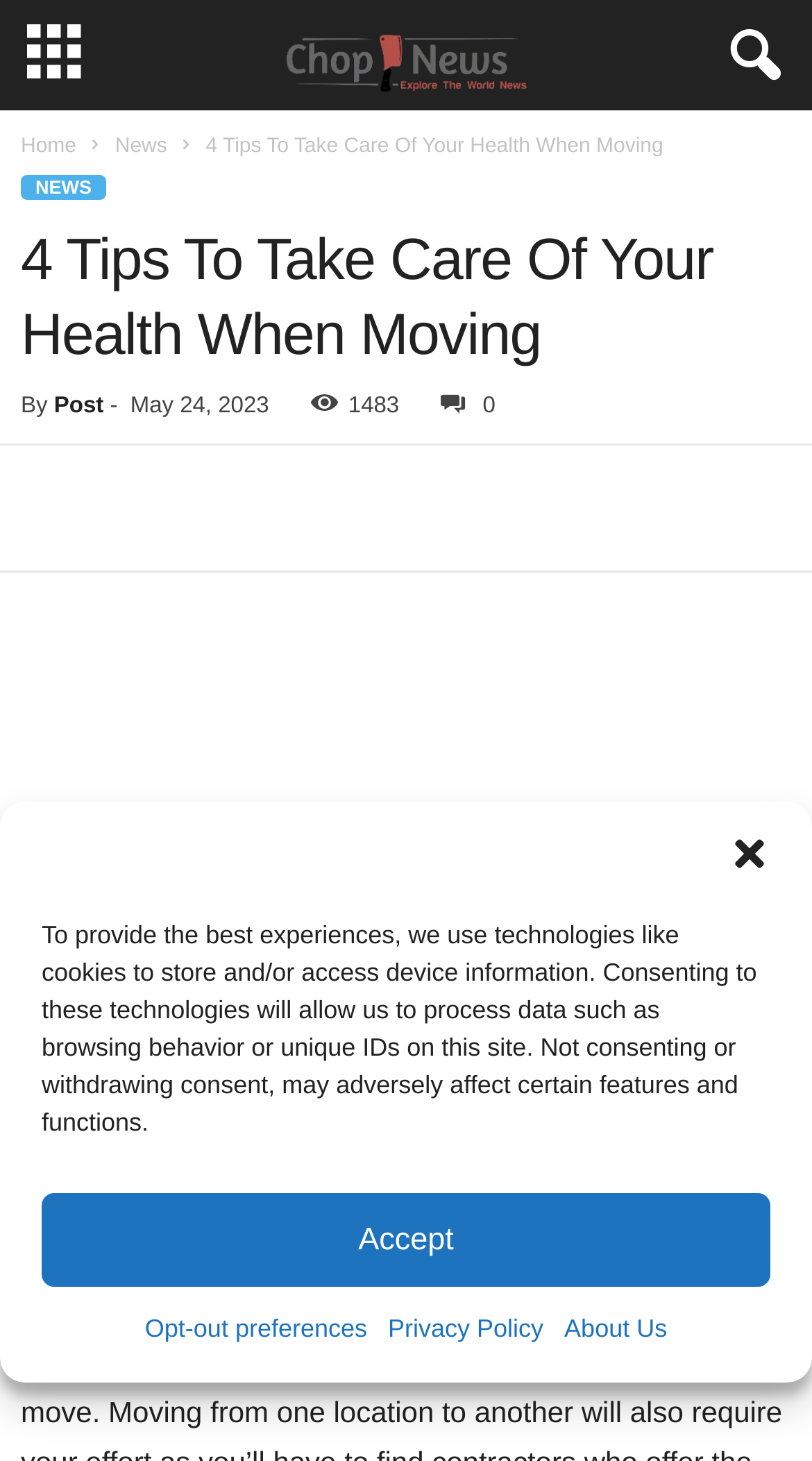What is the date of the article?
From the details in the image, answer the question comprehensively.

I looked at the time element in the webpage and found the date 'May 24, 2023'.